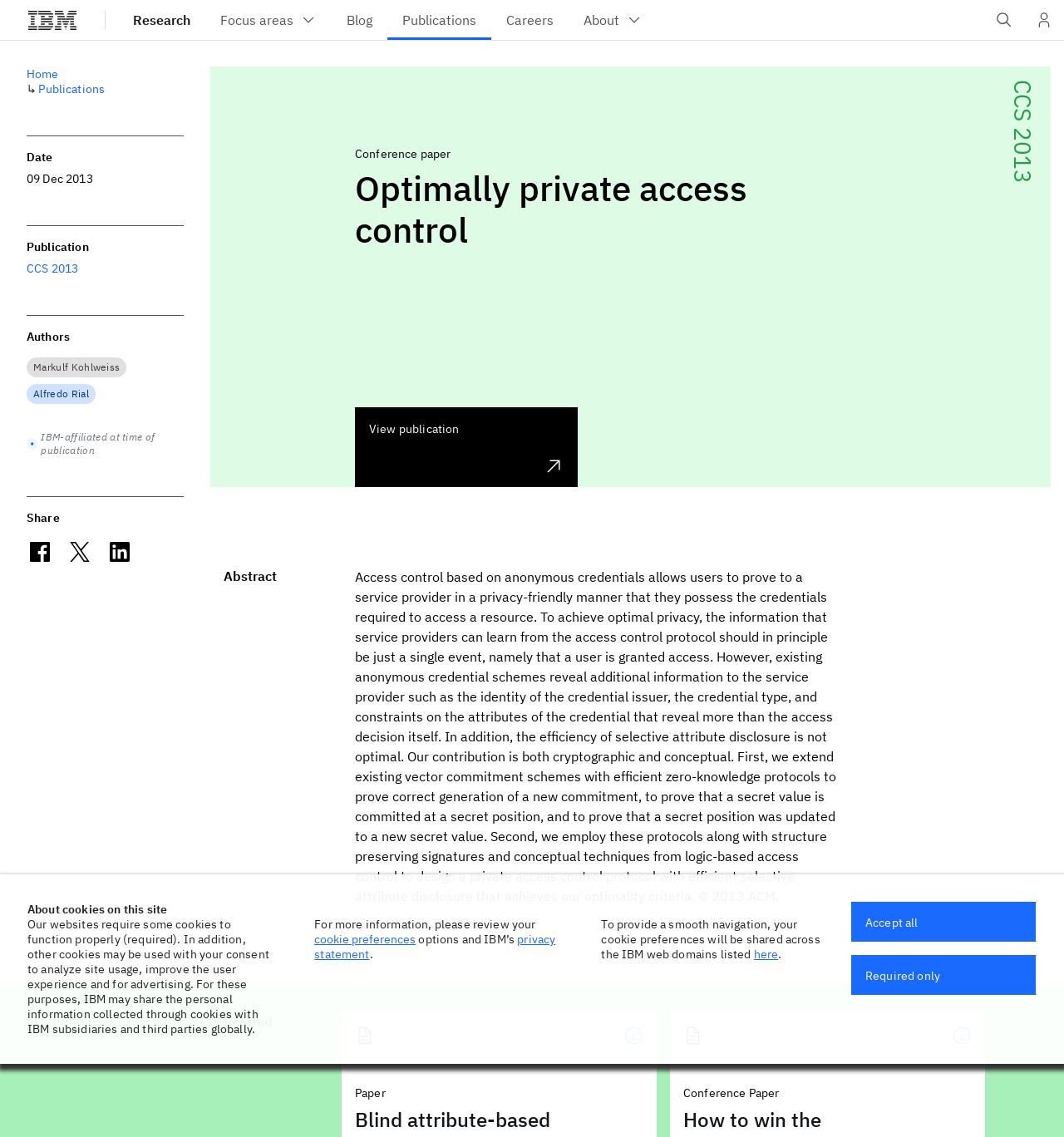Using the element description aria-label="Share on X", predict the bounding box coordinates for the UI element. Provide the coordinates in (top-left x, top-left y, bottom-right x, bottom-right y) format with values ranging from 0 to 1.

[0.062, 0.474, 0.088, 0.497]